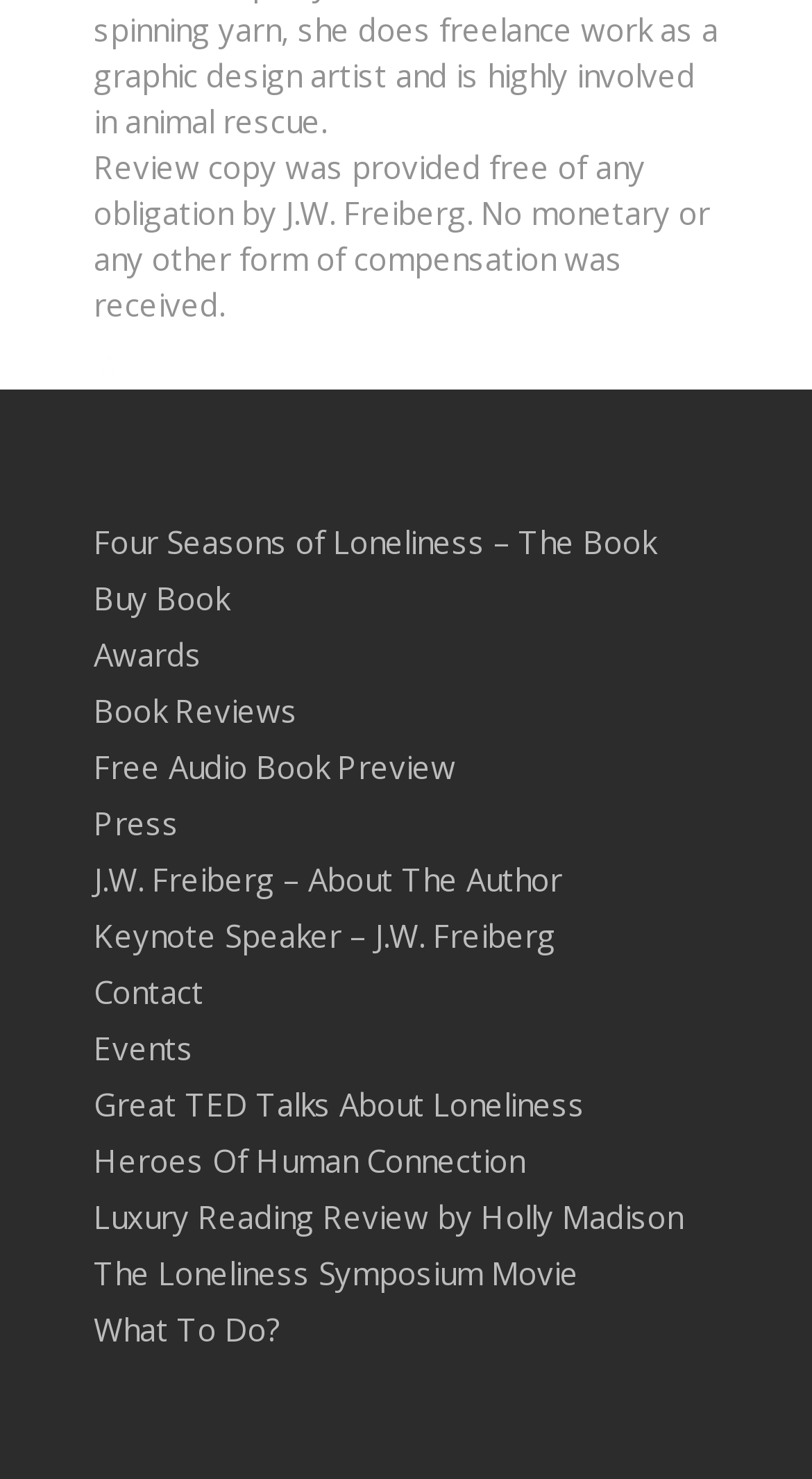How many links are on the webpage?
Based on the screenshot, provide a one-word or short-phrase response.

17